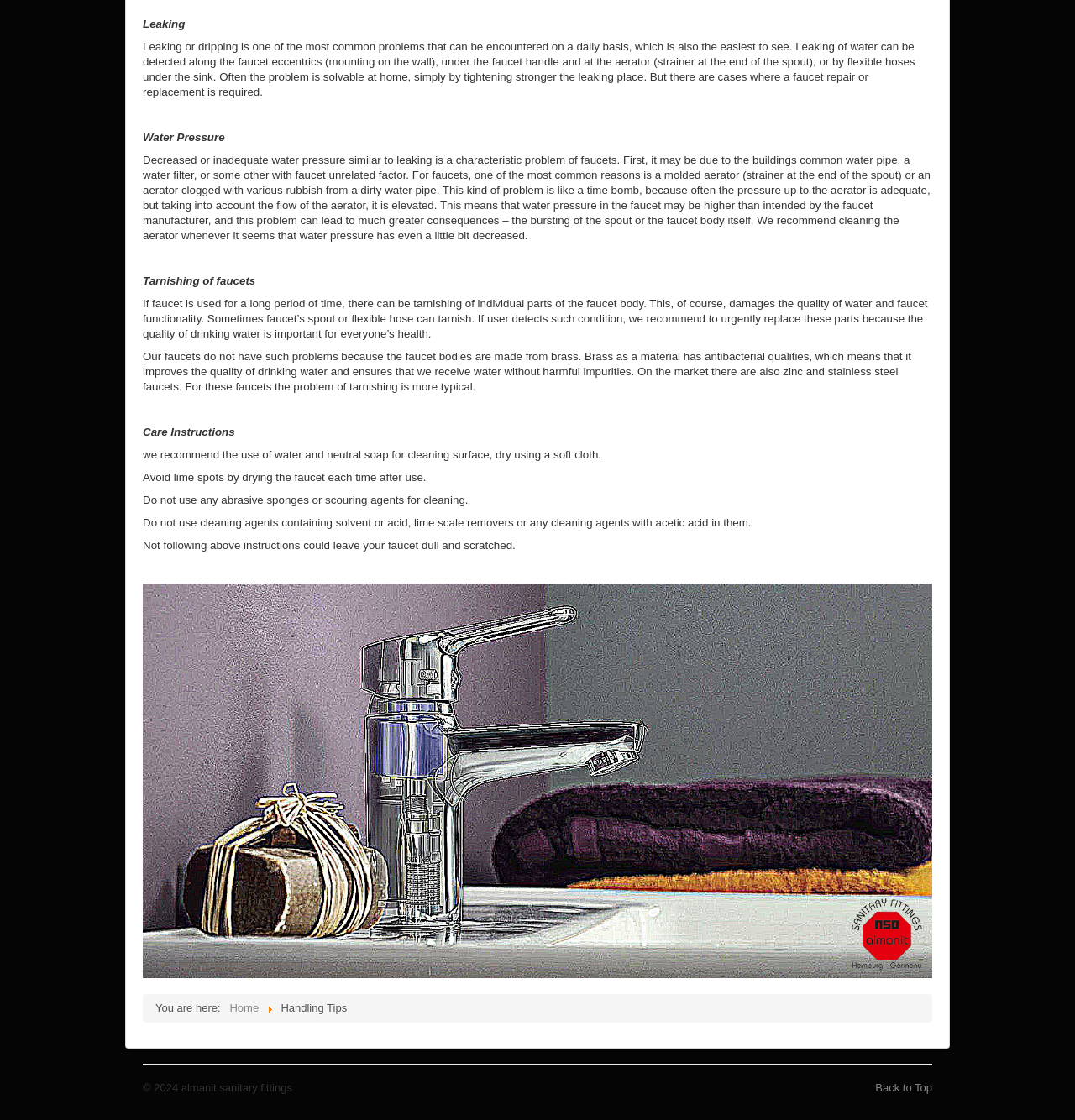Predict the bounding box for the UI component with the following description: "Home".

[0.214, 0.894, 0.241, 0.905]